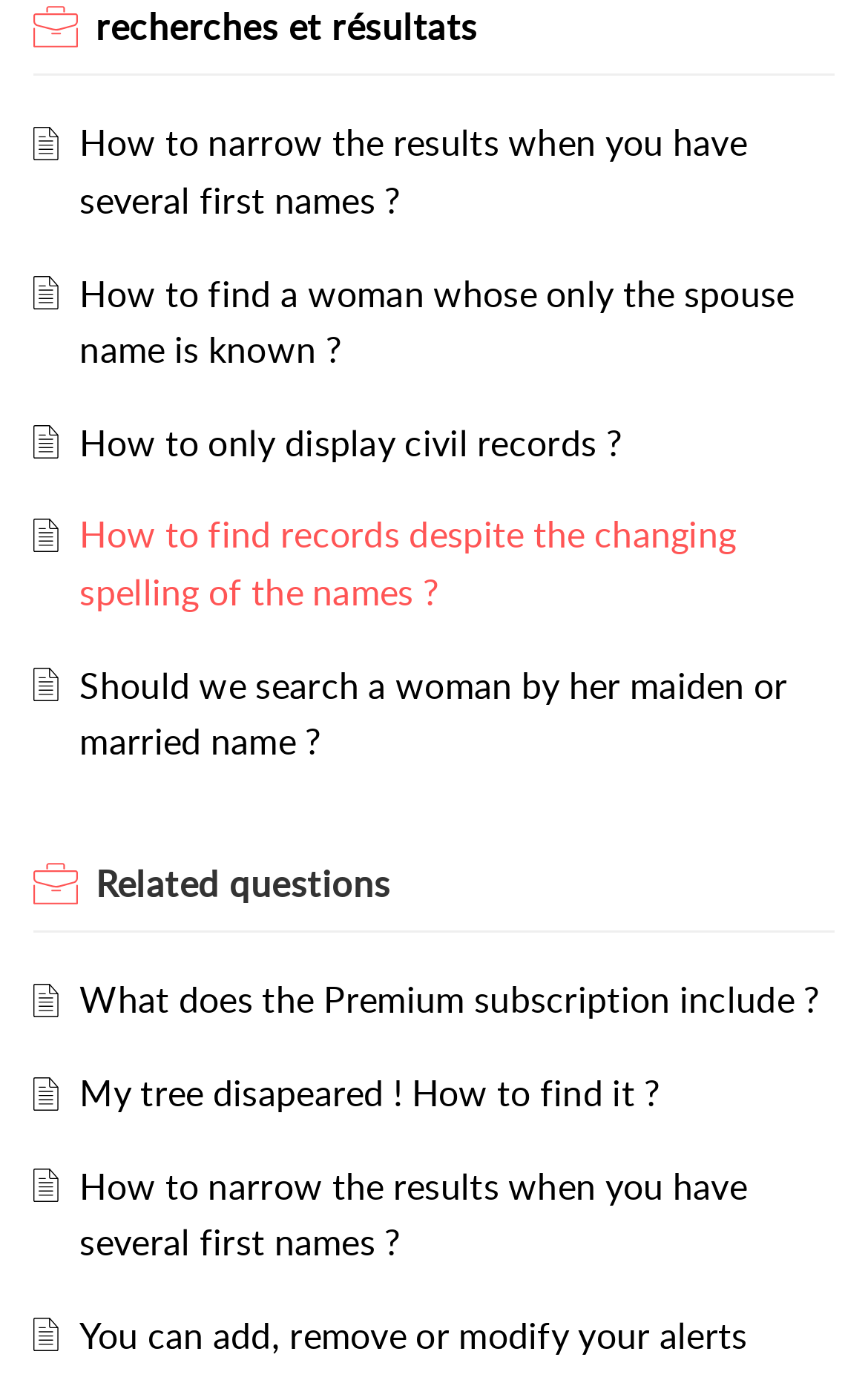What is the topic of the first link on the webpage?
Based on the screenshot, respond with a single word or phrase.

Narrowing search results